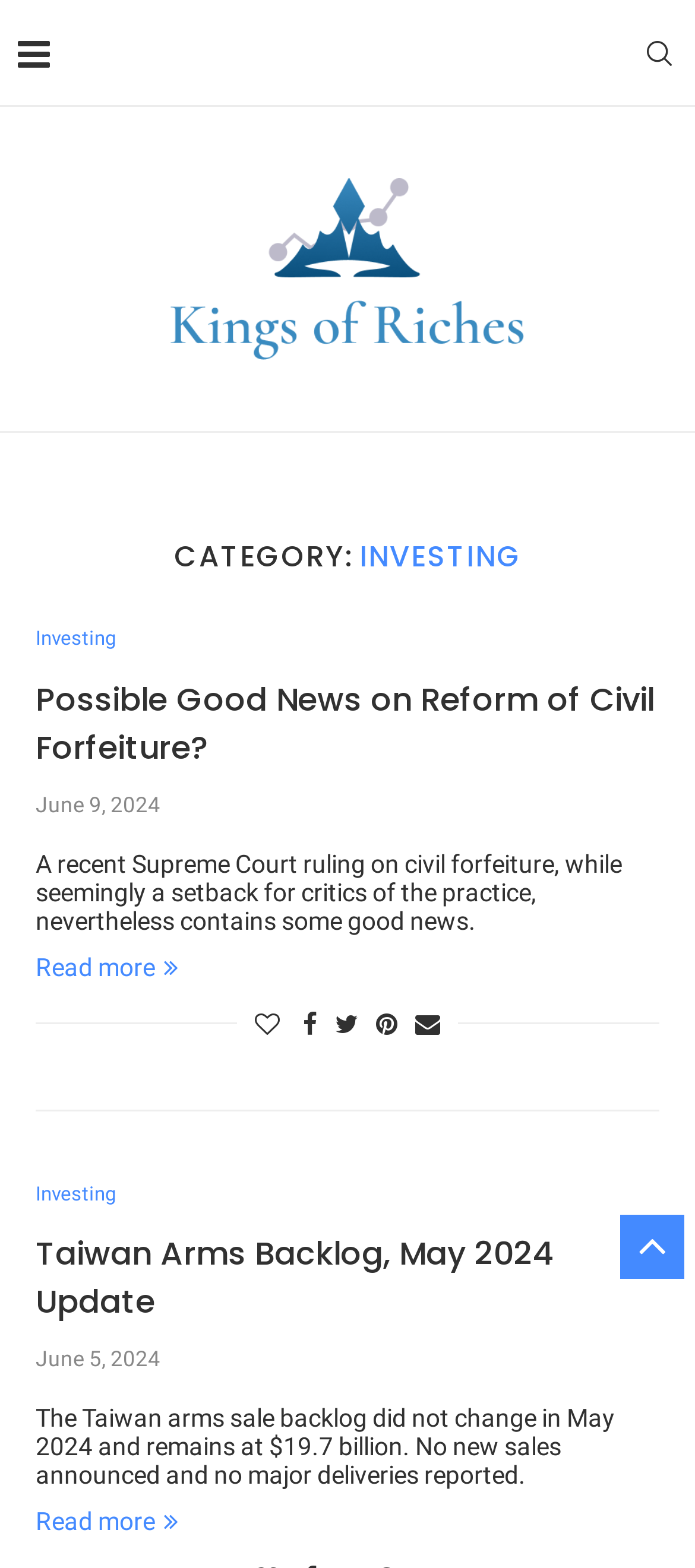How many articles are on this page?
Answer the question using a single word or phrase, according to the image.

2